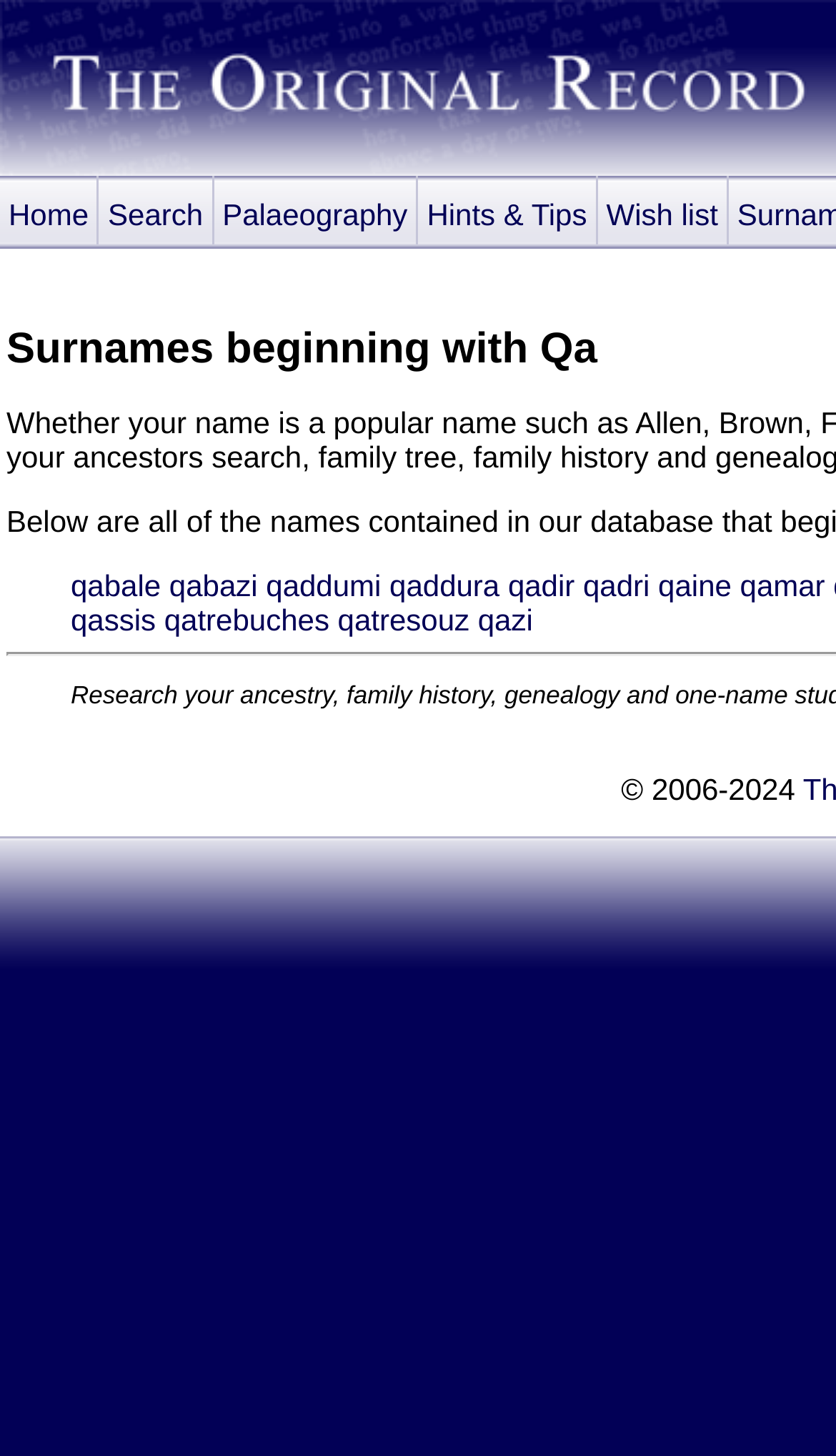What is the last link on the top navigation bar?
Based on the screenshot, provide your answer in one word or phrase.

Wish list